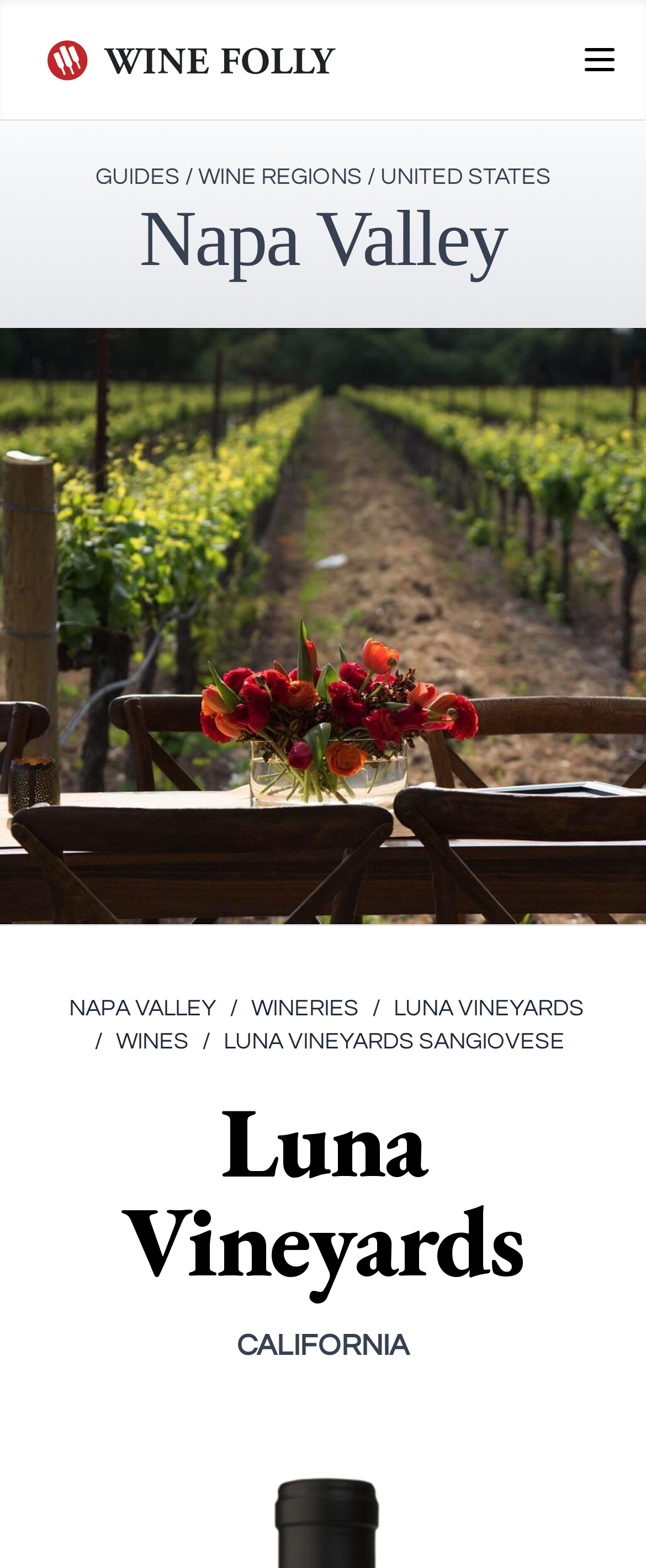Find the bounding box coordinates of the clickable area required to complete the following action: "Open menu".

[0.877, 0.017, 0.979, 0.059]